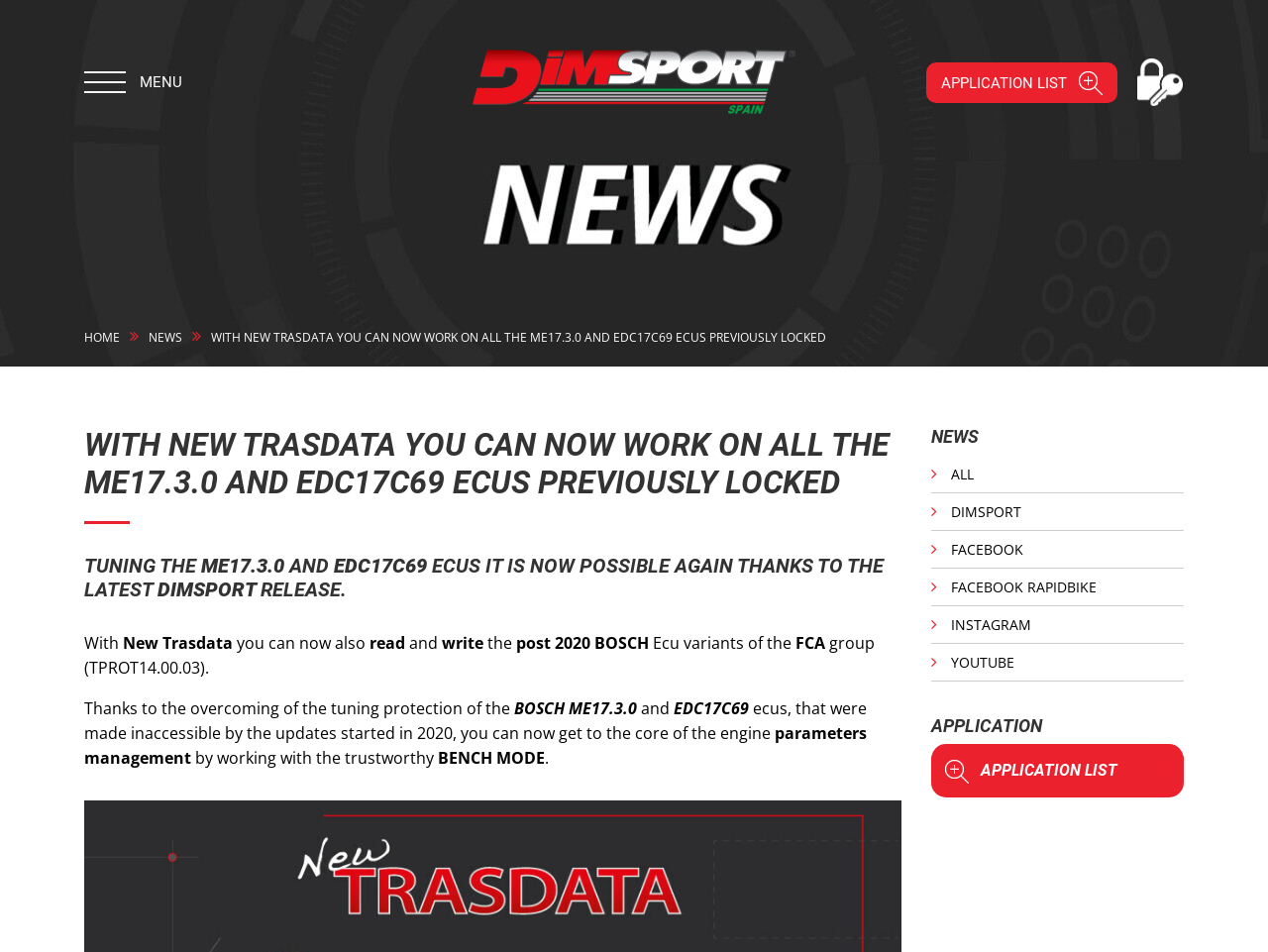Please specify the coordinates of the bounding box for the element that should be clicked to carry out this instruction: "Go to the APPLICATION LIST". The coordinates must be four float numbers between 0 and 1, formatted as [left, top, right, bottom].

[0.73, 0.065, 0.881, 0.108]